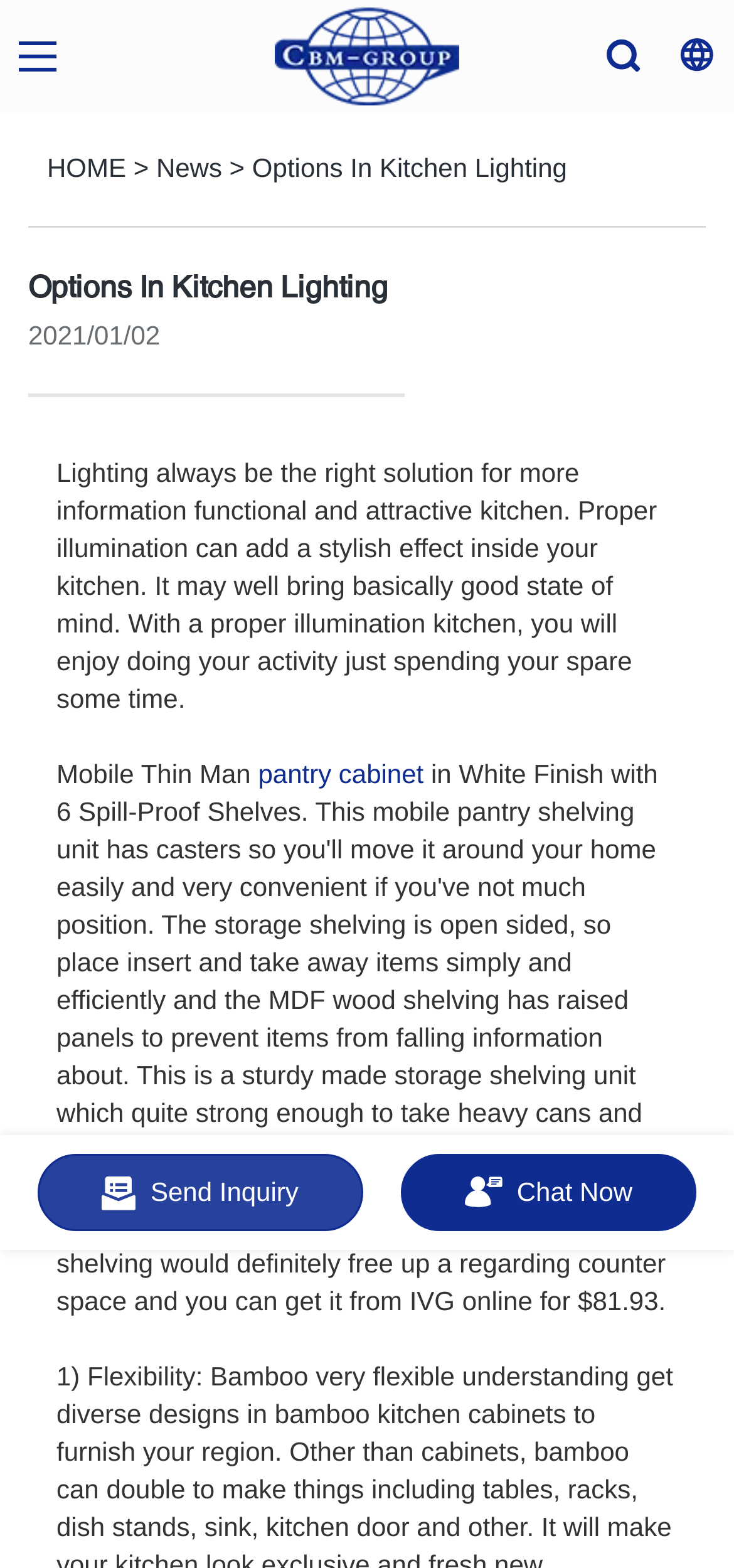Pinpoint the bounding box coordinates of the clickable element to carry out the following instruction: "Go to HOME page."

[0.064, 0.097, 0.172, 0.116]